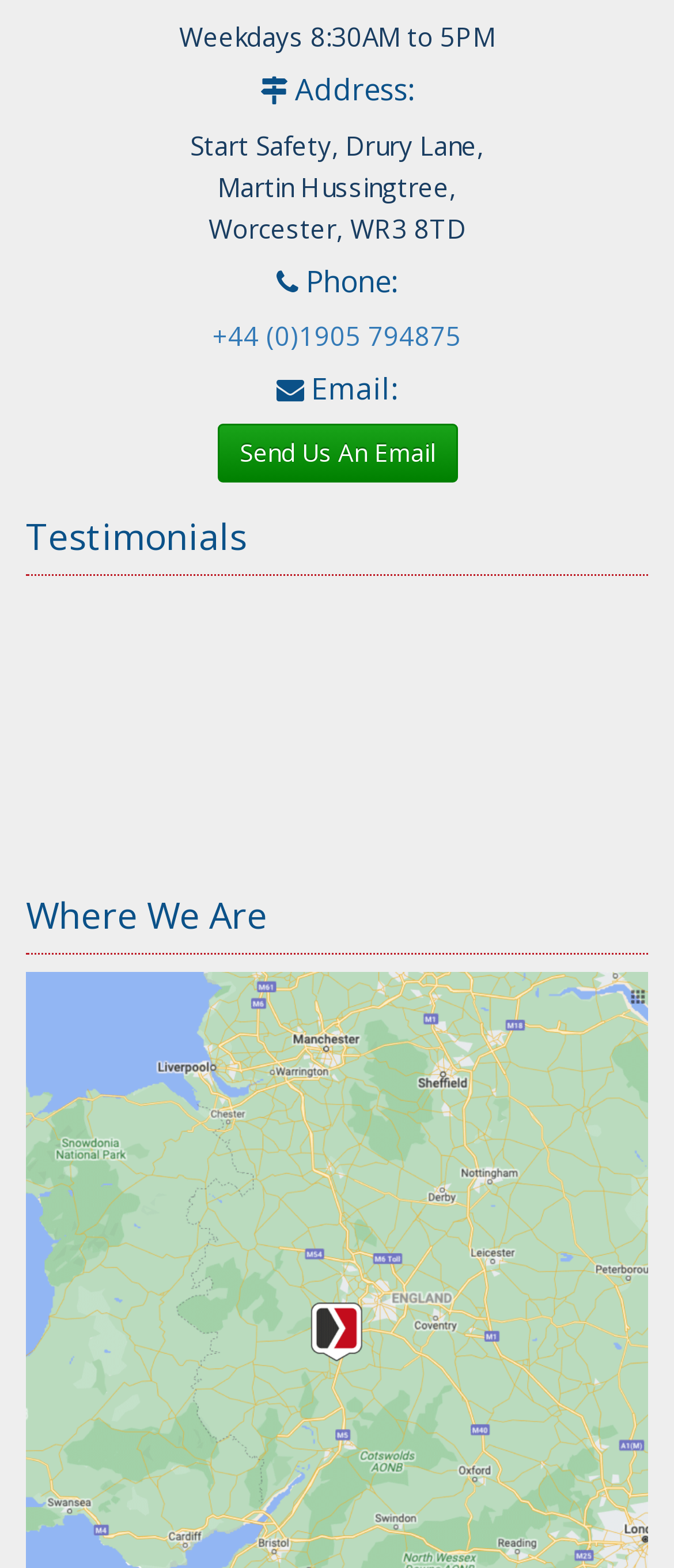What are the office hours?
Make sure to answer the question with a detailed and comprehensive explanation.

I found the office hours by looking at the StaticText element with the content 'Weekdays 8:30AM to 5PM' which is located at the top of the webpage.